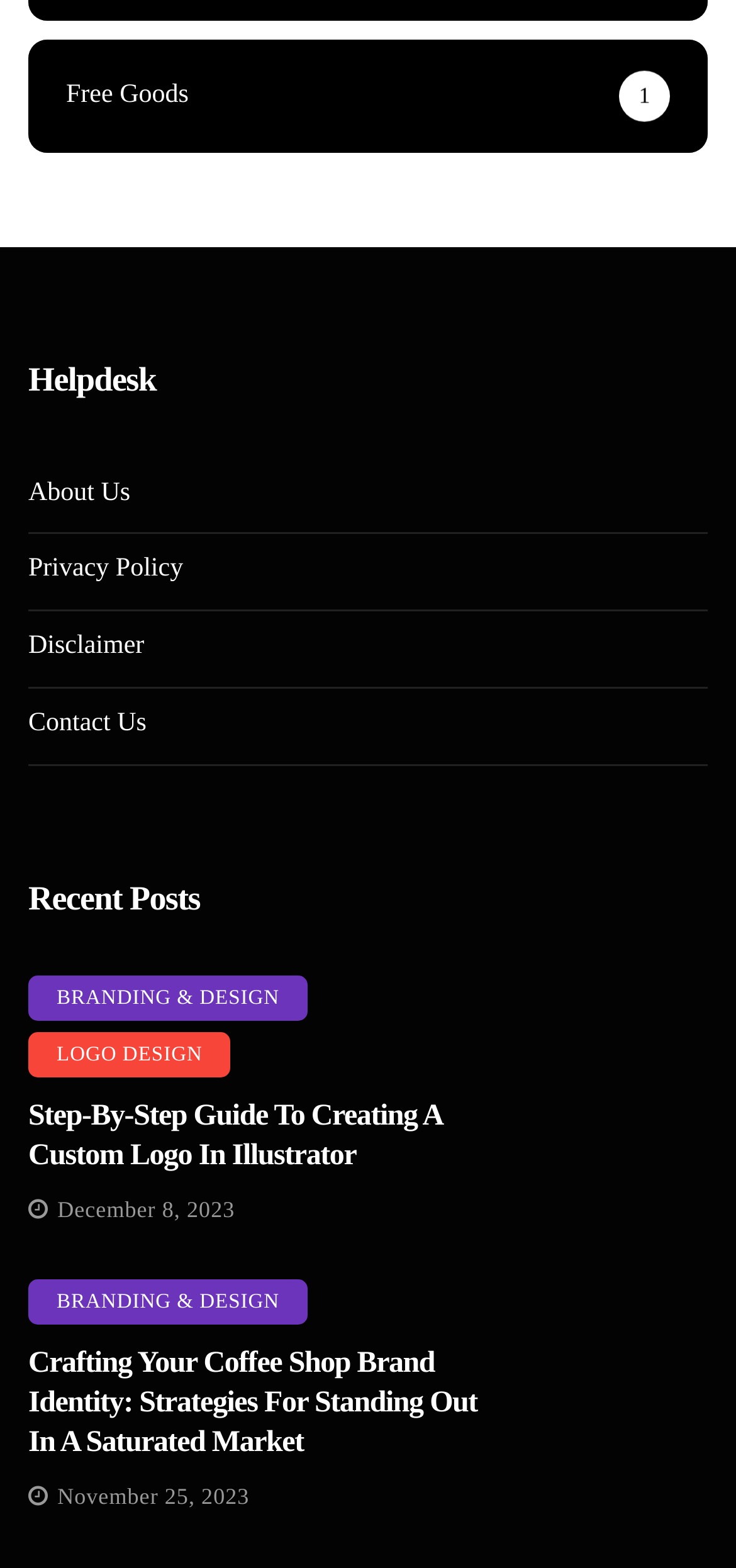From the screenshot, find the bounding box of the UI element matching this description: "Branding & Design". Supply the bounding box coordinates in the form [left, top, right, bottom], each a float between 0 and 1.

[0.199, 0.037, 0.564, 0.066]